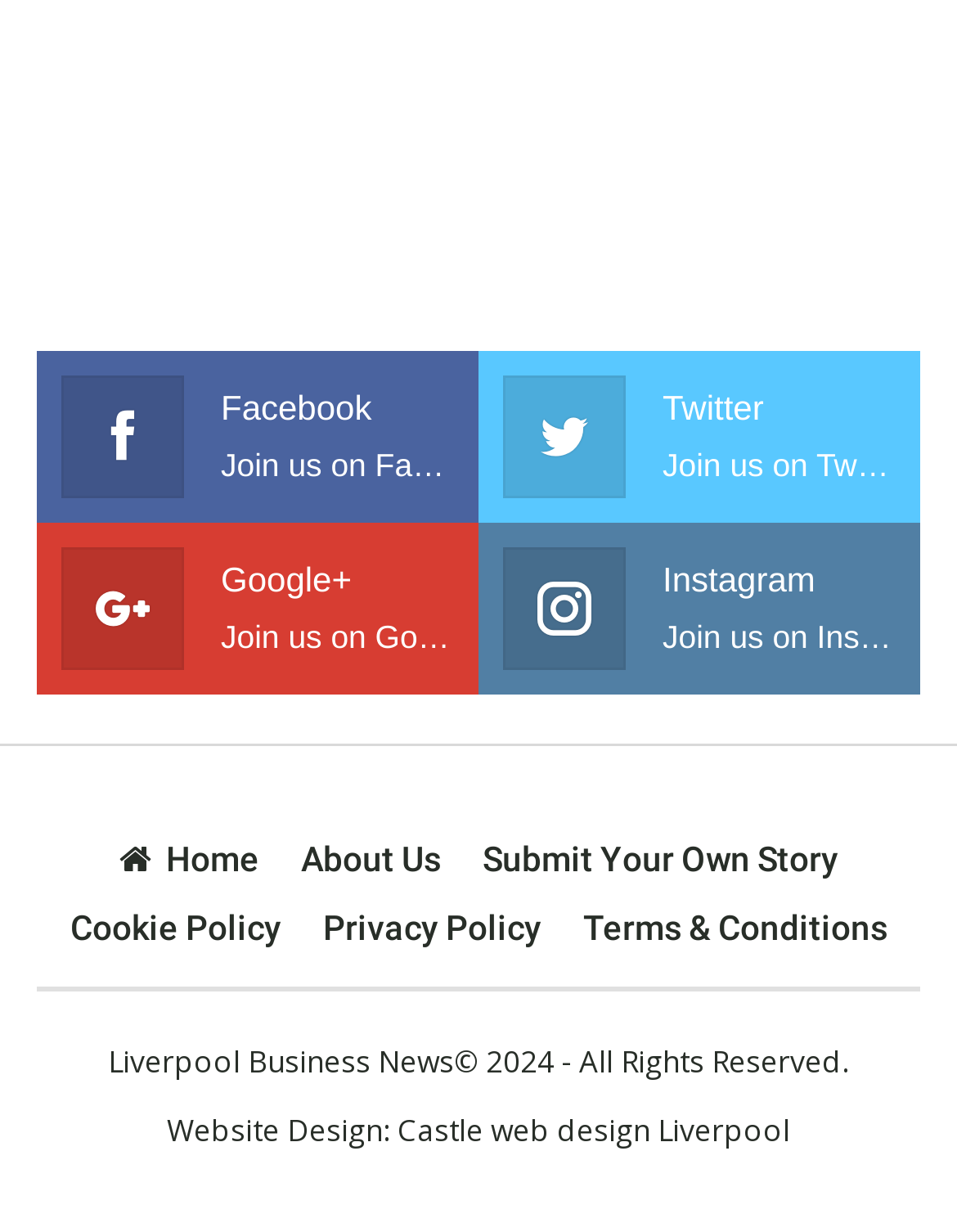Answer the question below using just one word or a short phrase: 
What type of policies are listed at the bottom of the webpage?

Cookie, Privacy, Terms & Conditions